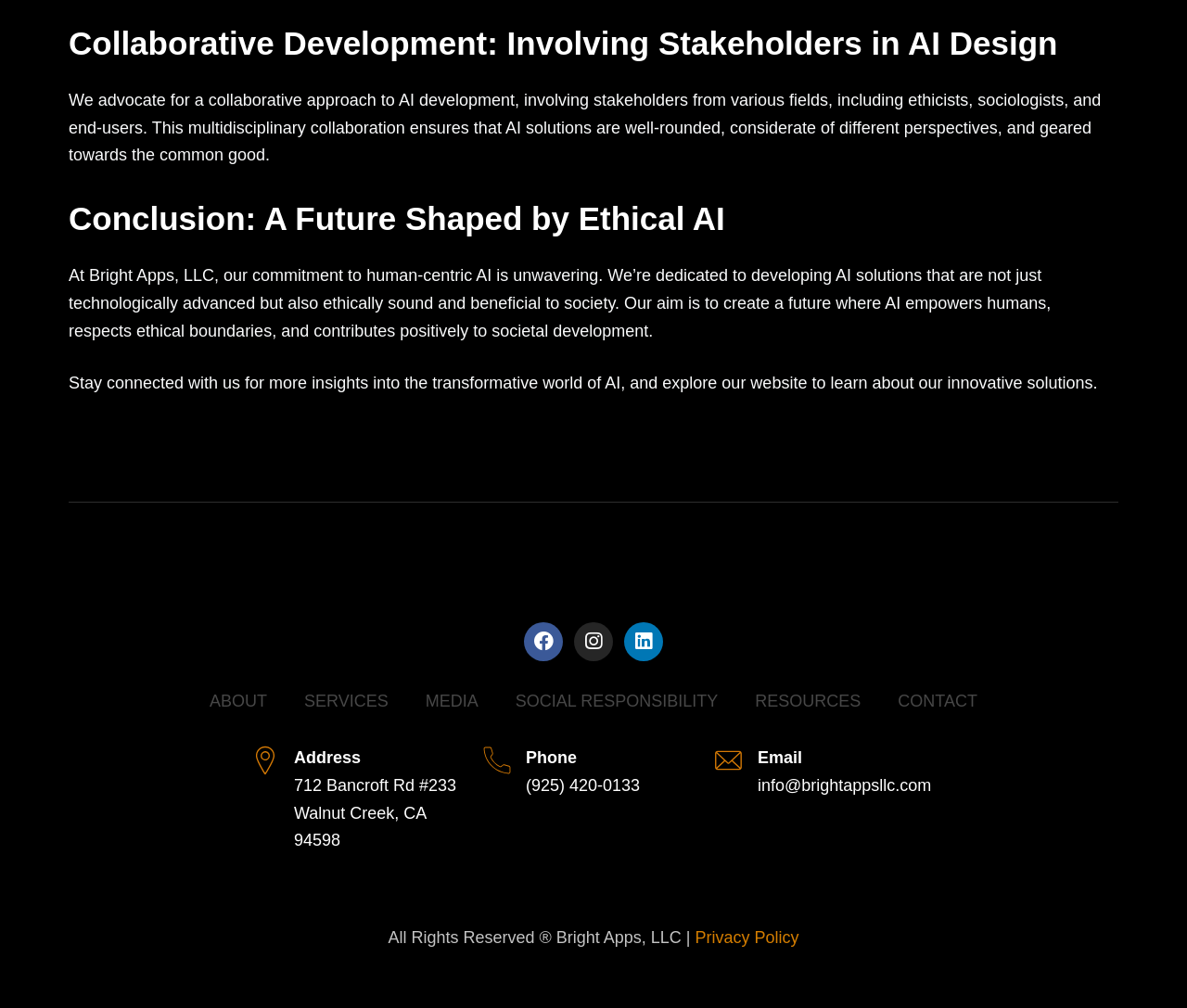Identify the bounding box coordinates of the section that should be clicked to achieve the task described: "Learn about 'camping trip'".

None